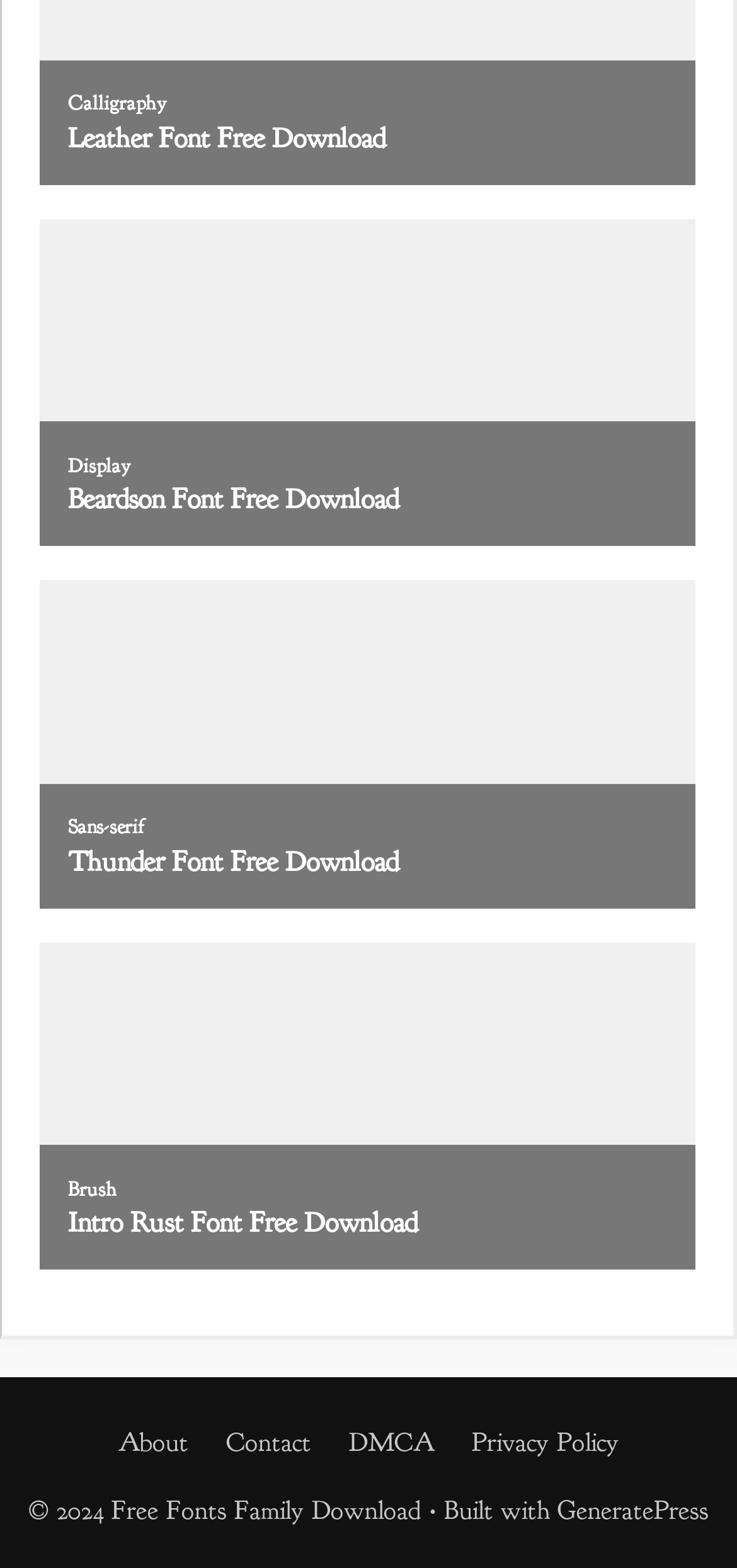Give a short answer using one word or phrase for the question:
What is the copyright year mentioned on the website?

2024